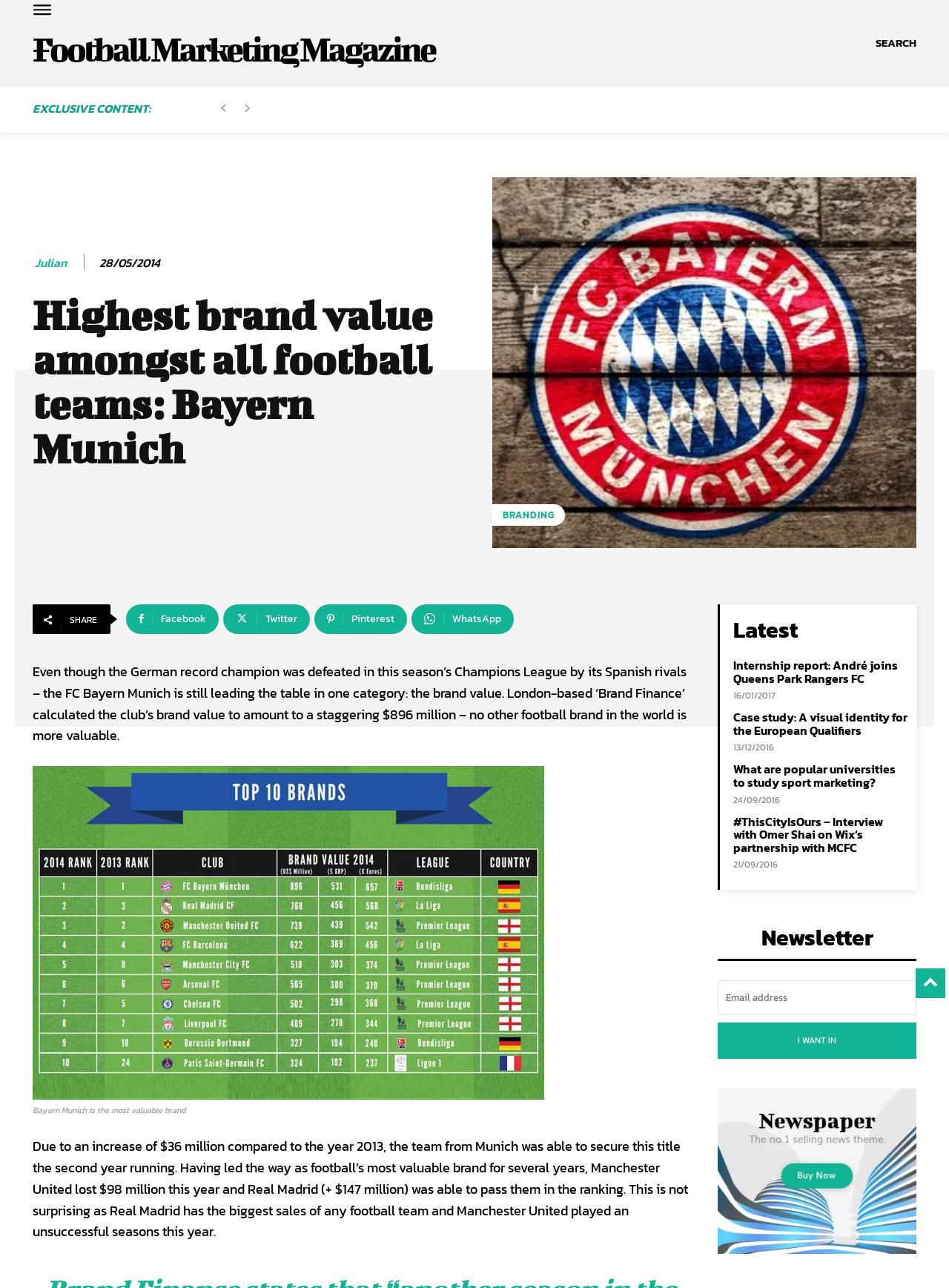Determine the bounding box coordinates for the UI element matching this description: "Football Marketing Magazine".

[0.034, 0.015, 0.458, 0.061]